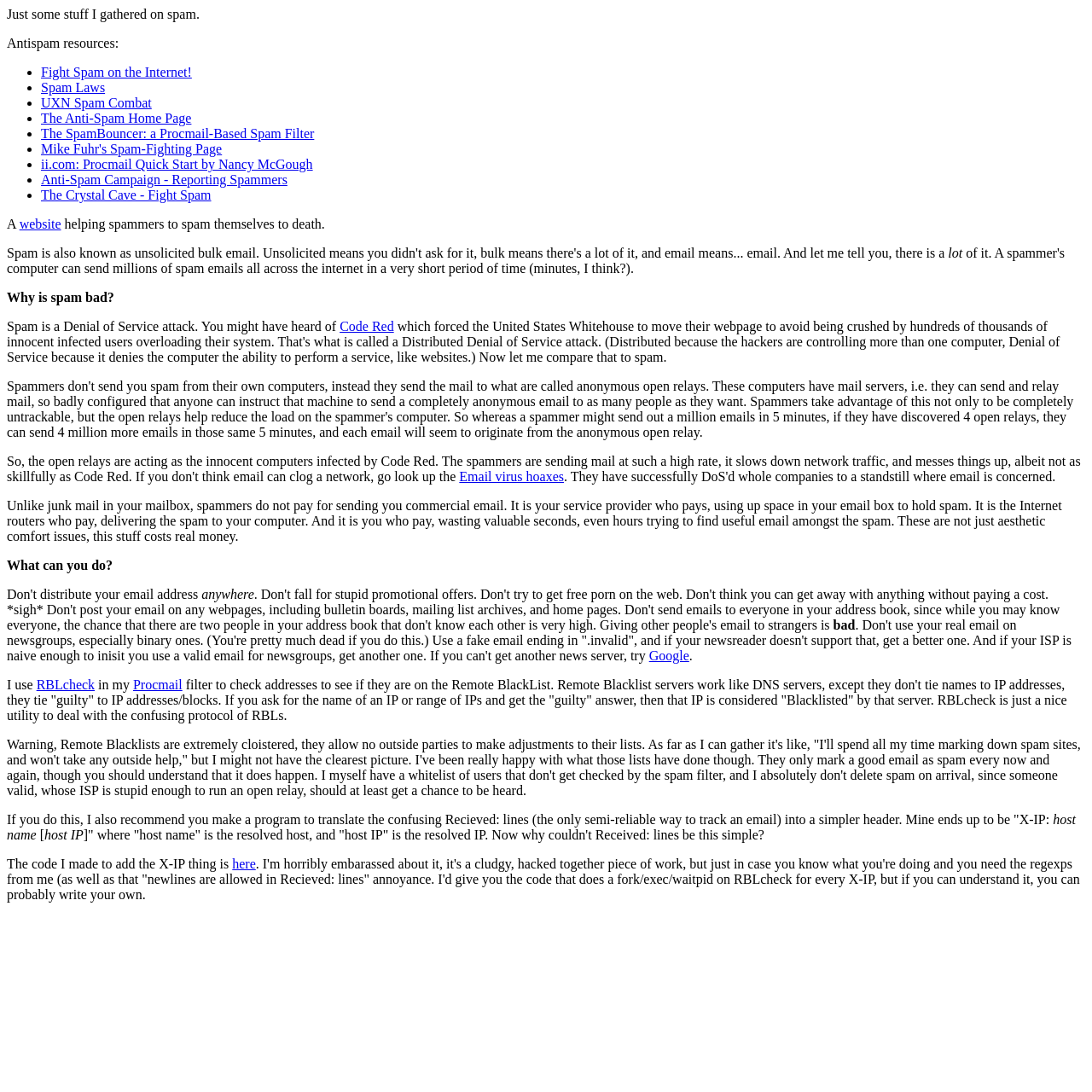Please identify the bounding box coordinates of the area that needs to be clicked to follow this instruction: "Check 'Email virus hoaxes' link".

[0.421, 0.43, 0.516, 0.443]